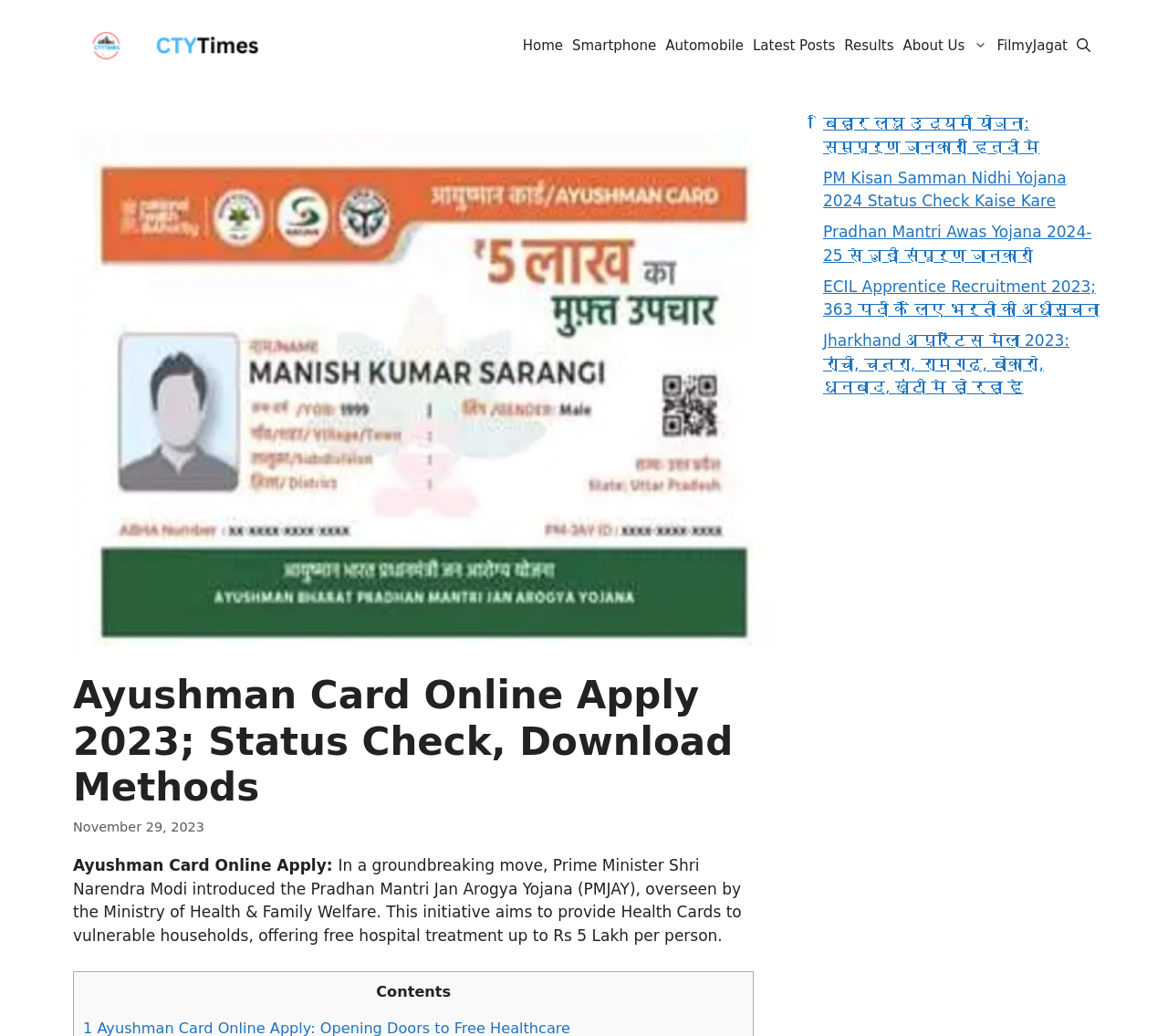Please identify the bounding box coordinates of the area I need to click to accomplish the following instruction: "Check the latest posts".

[0.641, 0.018, 0.719, 0.07]